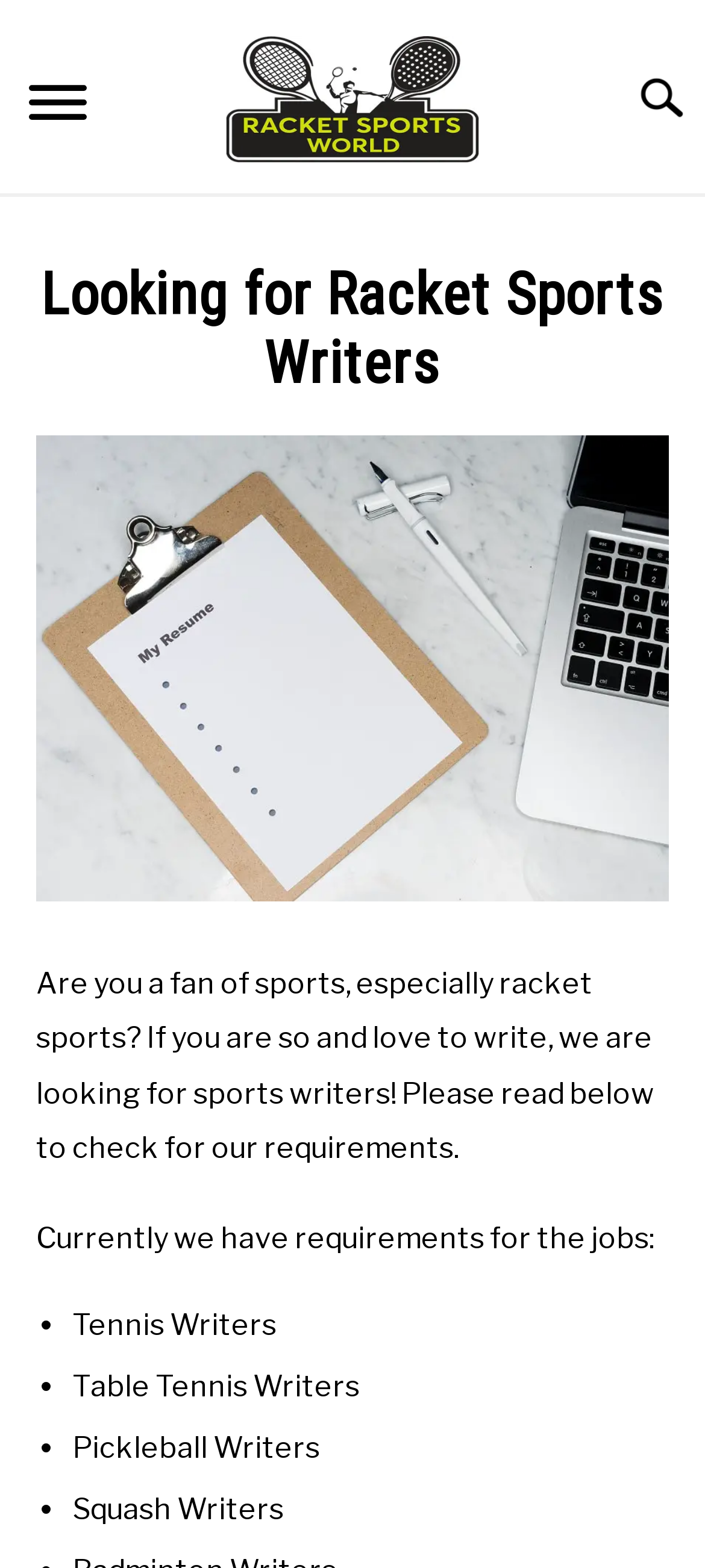Show the bounding box coordinates of the element that should be clicked to complete the task: "Go to the badminton page".

[0.0, 0.124, 1.0, 0.179]